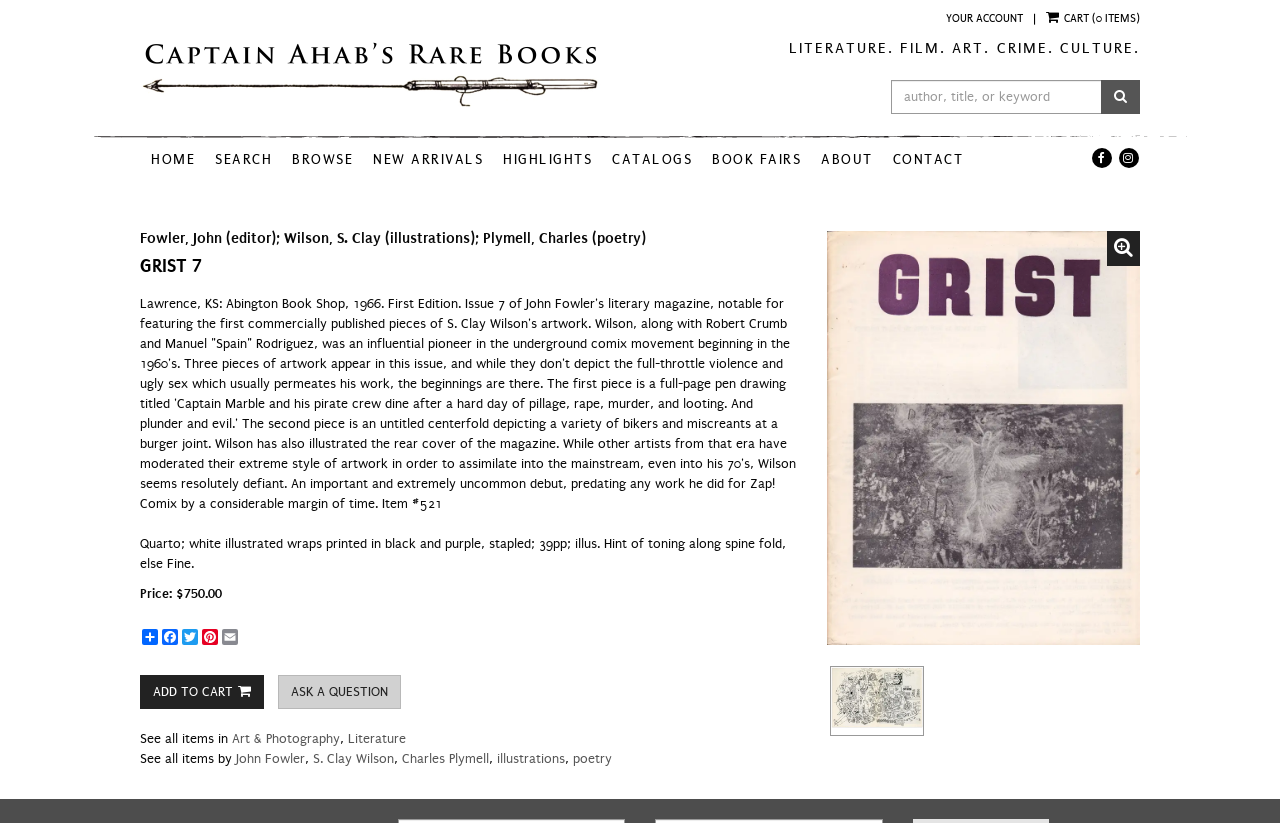Identify the bounding box coordinates of the clickable region necessary to fulfill the following instruction: "Ask a Question about GRIST 7". The bounding box coordinates should be four float numbers between 0 and 1, i.e., [left, top, right, bottom].

[0.217, 0.82, 0.313, 0.861]